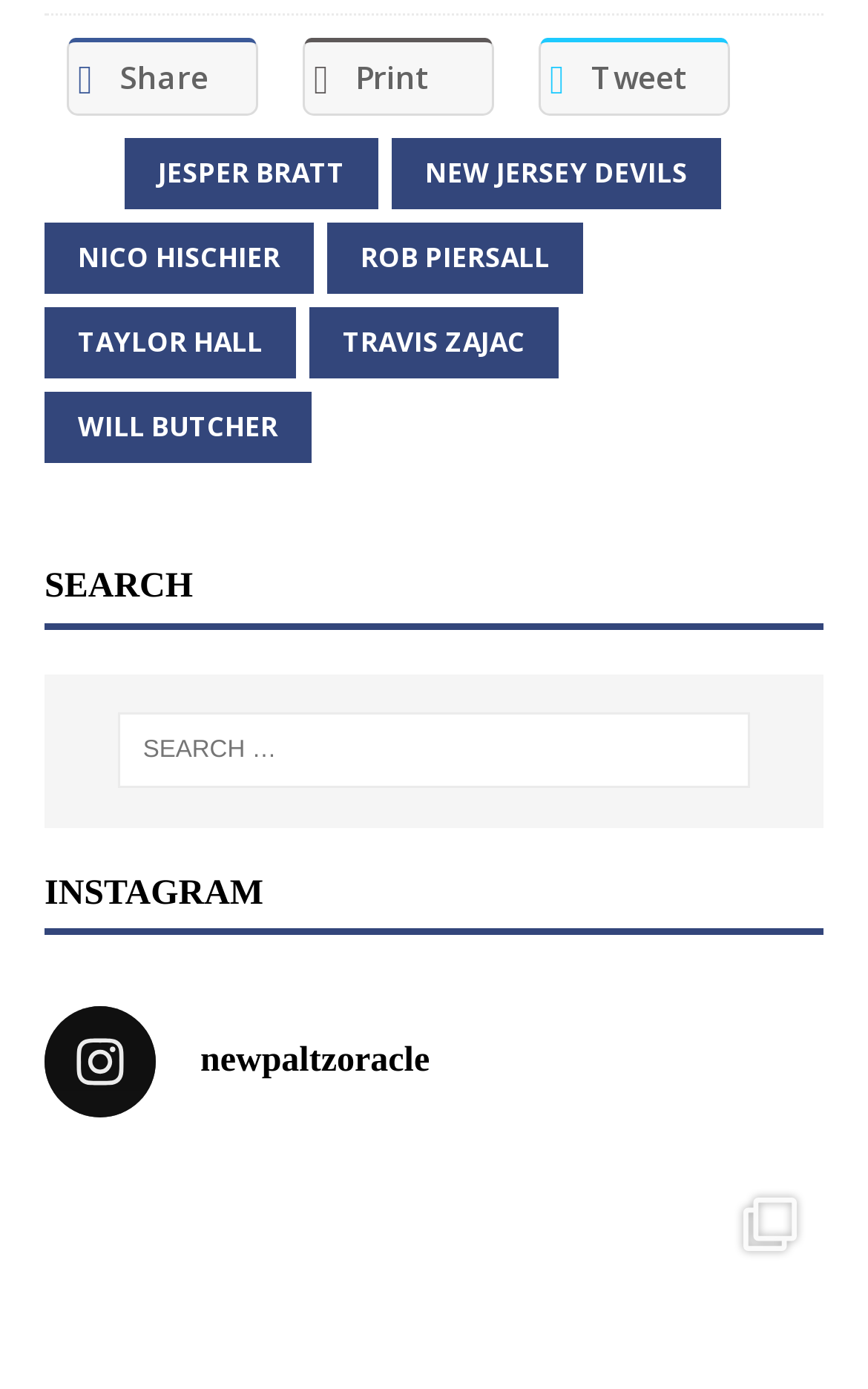Given the element description Share on Facebook Share, identify the bounding box coordinates for the UI element on the webpage screenshot. The format should be (top-left x, top-left y, bottom-right x, bottom-right y), with values between 0 and 1.

[0.077, 0.028, 0.297, 0.083]